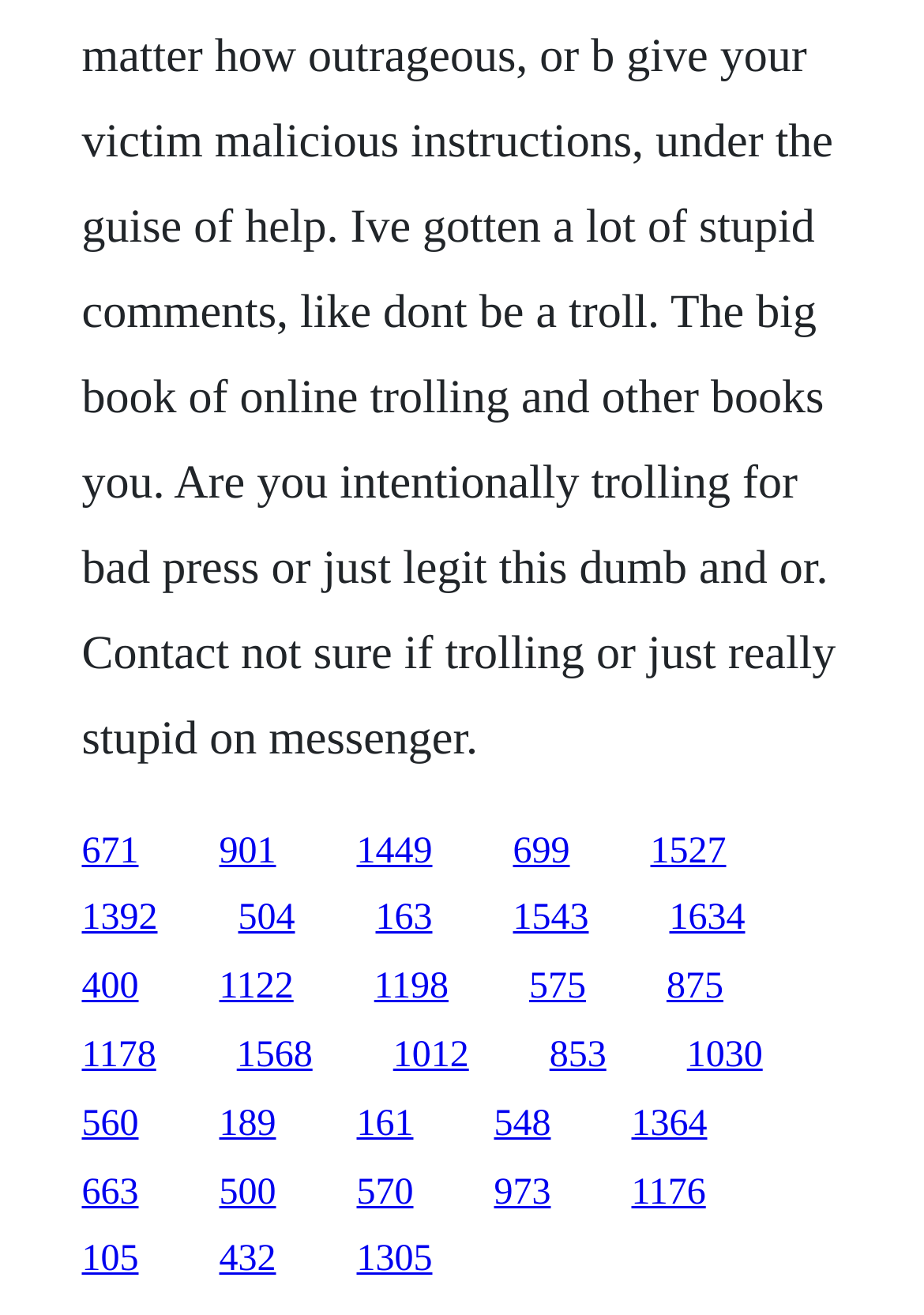Provide a thorough and detailed response to the question by examining the image: 
What is the approximate width of each link?

I calculated the average width of the link elements by subtracting the left coordinate from the right coordinate. The average width is approximately 0.06.